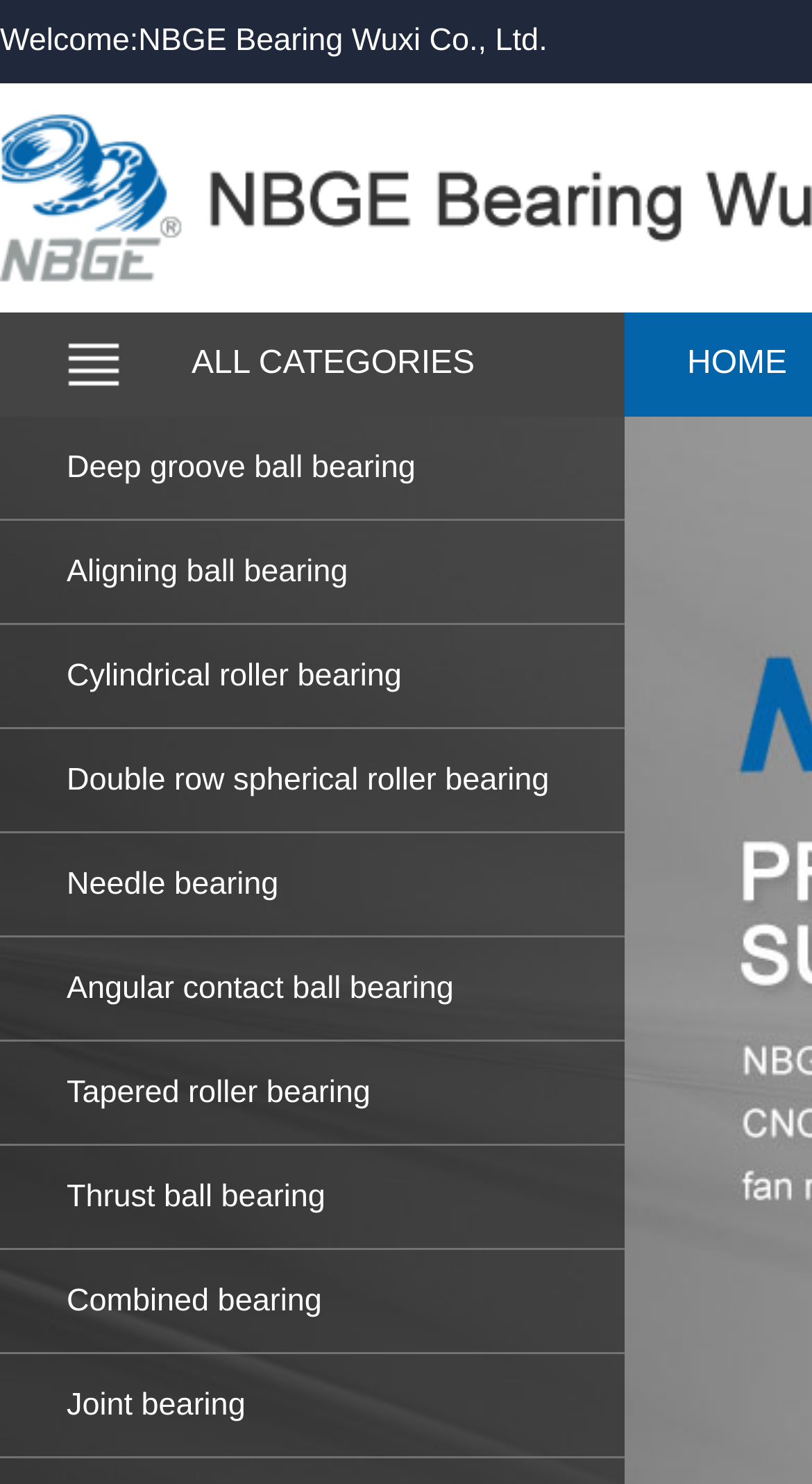Provide the bounding box coordinates for the specified HTML element described in this description: "Prev". The coordinates should be four float numbers ranging from 0 to 1, in the format [left, top, right, bottom].

[0.0, 0.618, 0.179, 0.716]